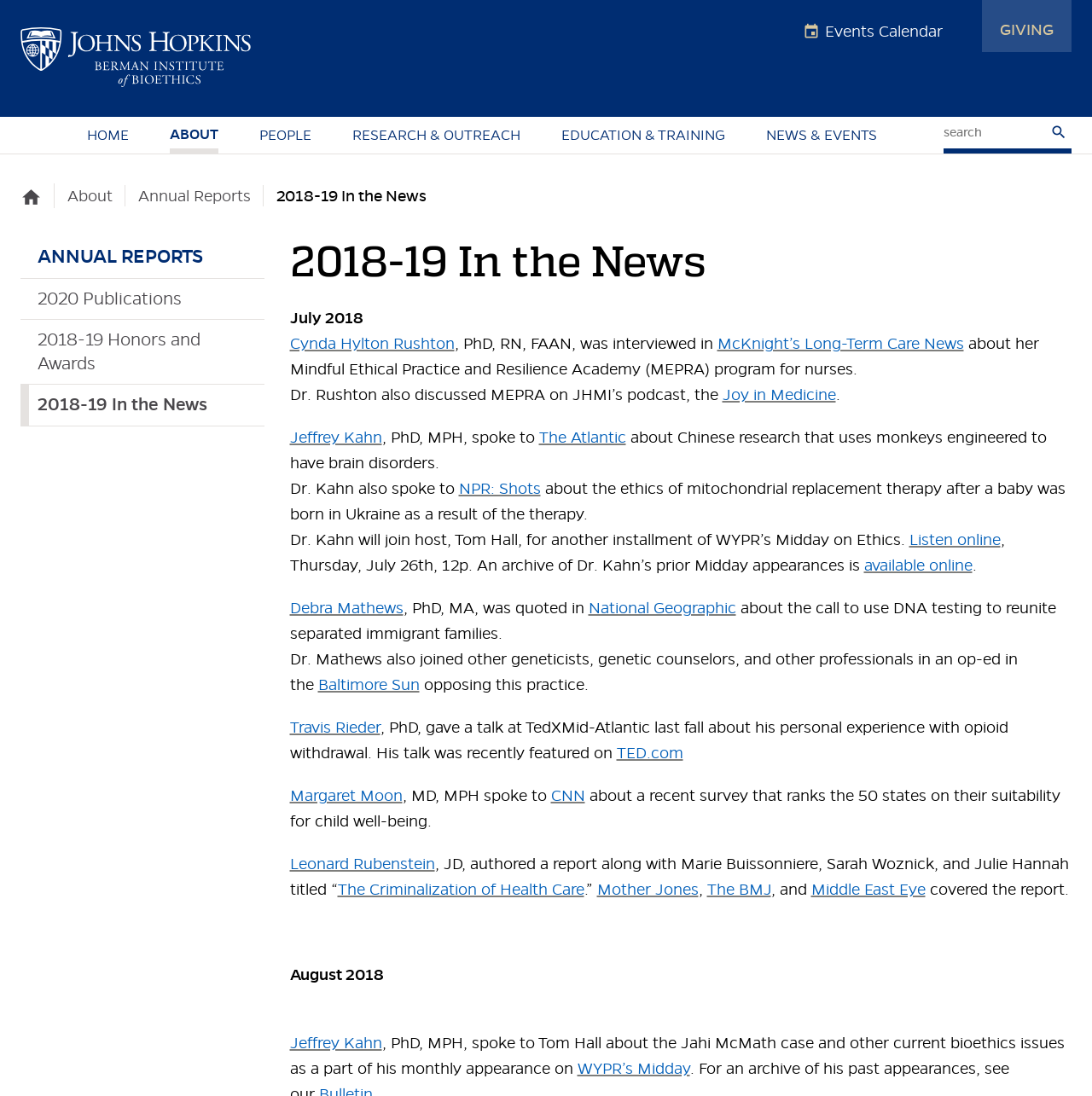Can you identify the bounding box coordinates of the clickable region needed to carry out this instruction: 'Read Dr. Rushton’s interview in McKnight’s Long-Term Care News'? The coordinates should be four float numbers within the range of 0 to 1, stated as [left, top, right, bottom].

[0.657, 0.305, 0.882, 0.322]